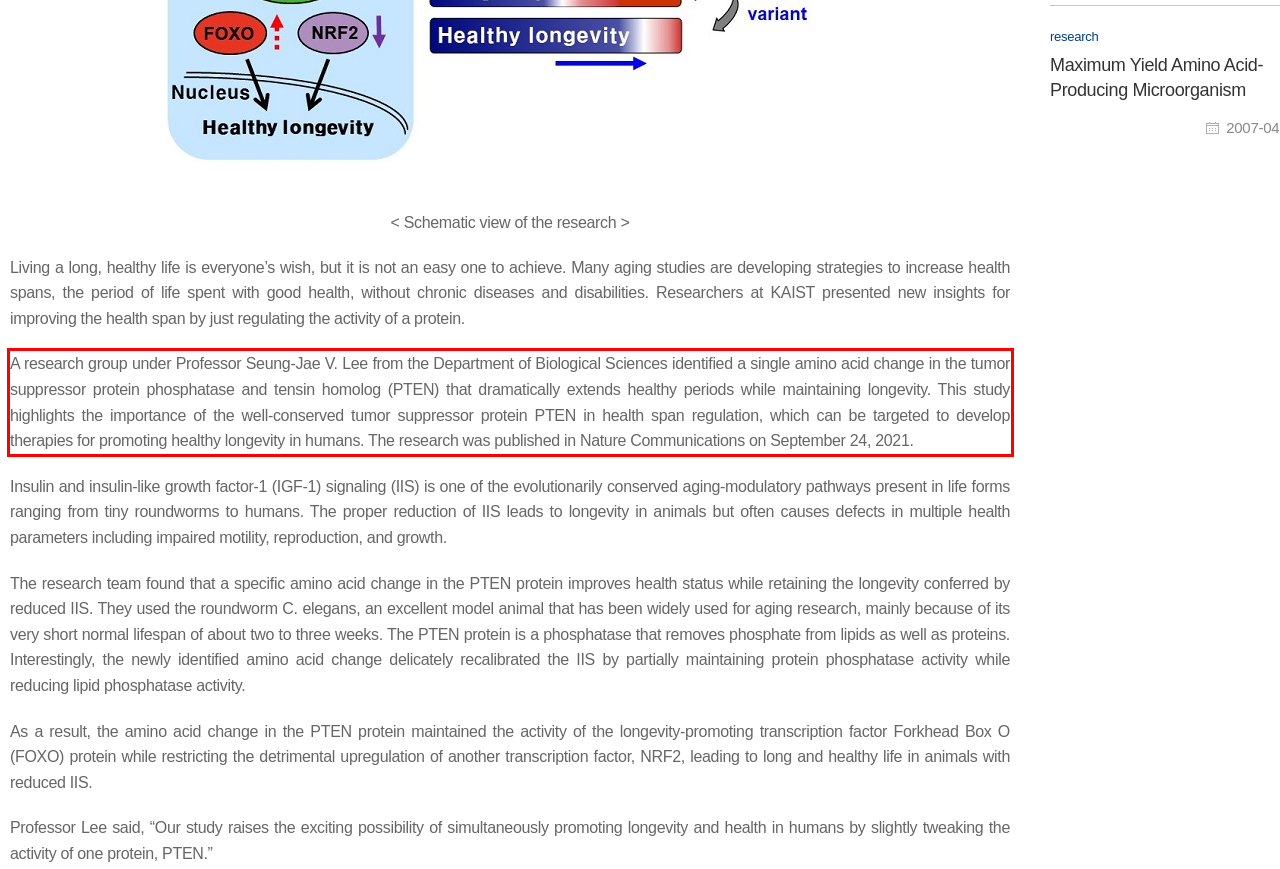Please analyze the screenshot of a webpage and extract the text content within the red bounding box using OCR.

A research group under Professor Seung-Jae V. Lee from the Department of Biological Sciences identified a single amino acid change in the tumor suppressor protein phosphatase and tensin homolog (PTEN) that dramatically extends healthy periods while maintaining longevity. This study highlights the importance of the well-conserved tumor suppressor protein PTEN in health span regulation, which can be targeted to develop therapies for promoting healthy longevity in humans. The research was published in Nature Communications on September 24, 2021.